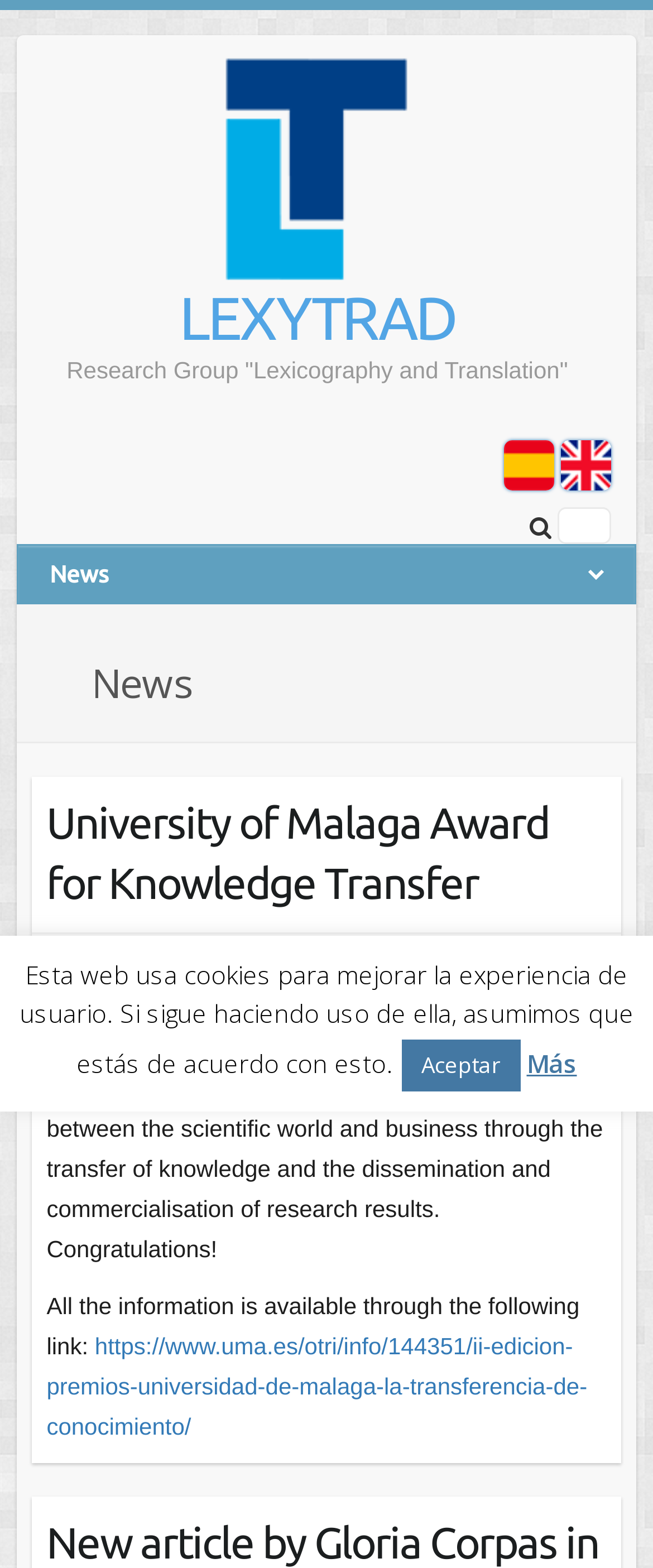Use one word or a short phrase to answer the question provided: 
How many comments does the latest article have?

No Comments